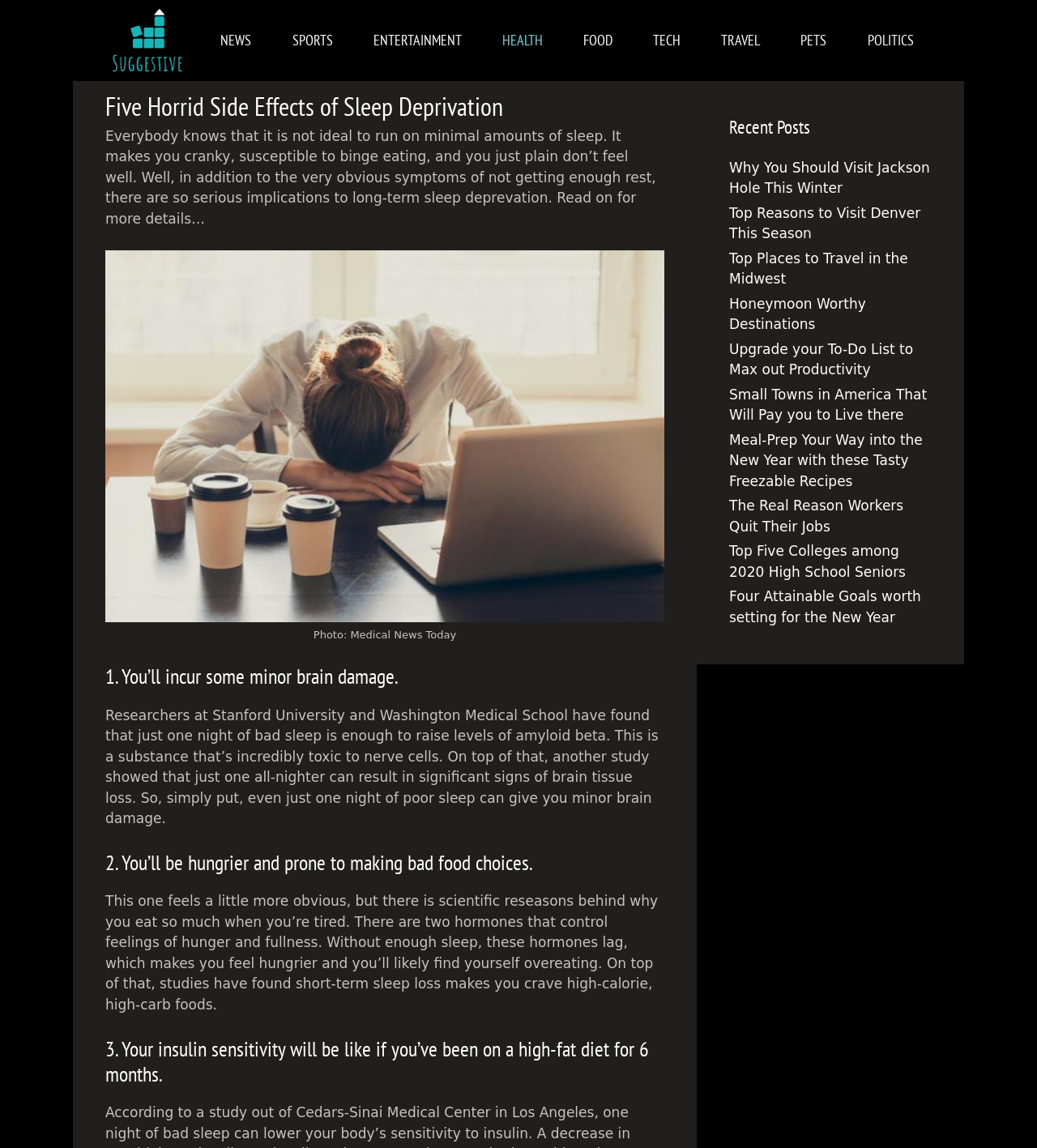From the given element description: "Food", find the bounding box for the UI element. Provide the coordinates as four float numbers between 0 and 1, in the order [left, top, right, bottom].

[0.543, 0.0, 0.61, 0.071]